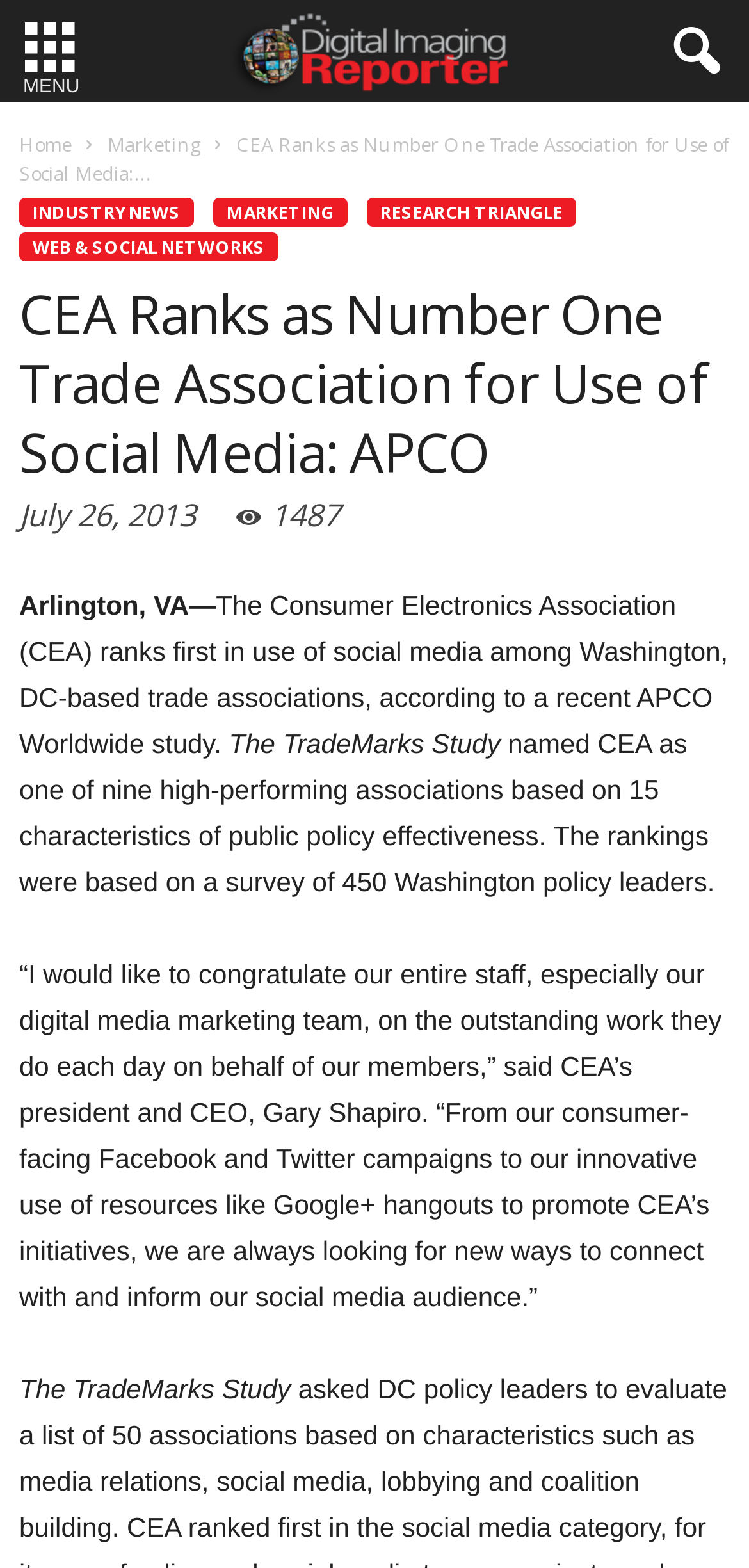Answer the question below using just one word or a short phrase: 
What is the ranking of CEA in social media use?

First